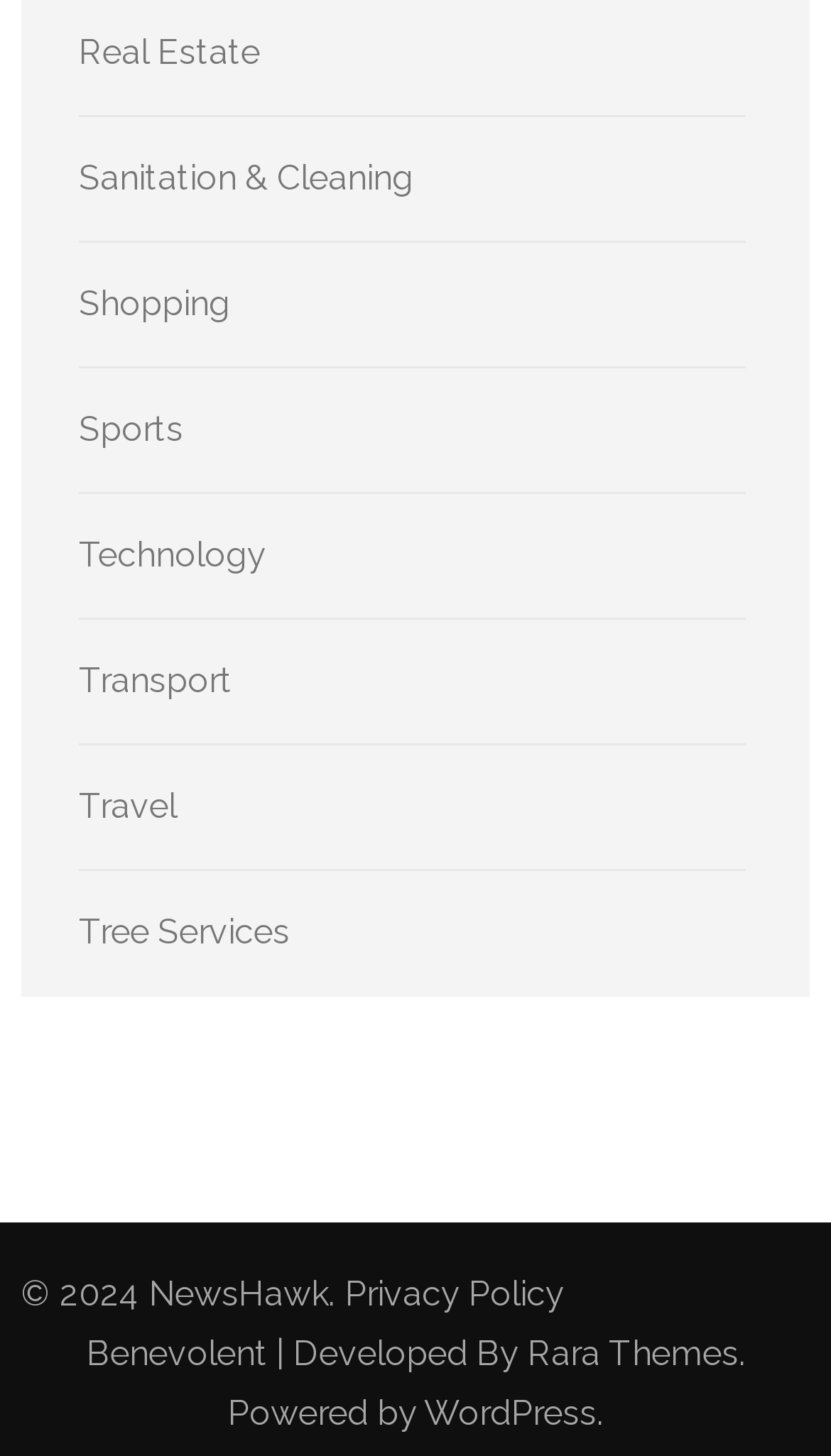Please locate the bounding box coordinates for the element that should be clicked to achieve the following instruction: "Explore Rara Themes". Ensure the coordinates are given as four float numbers between 0 and 1, i.e., [left, top, right, bottom].

[0.635, 0.916, 0.888, 0.944]